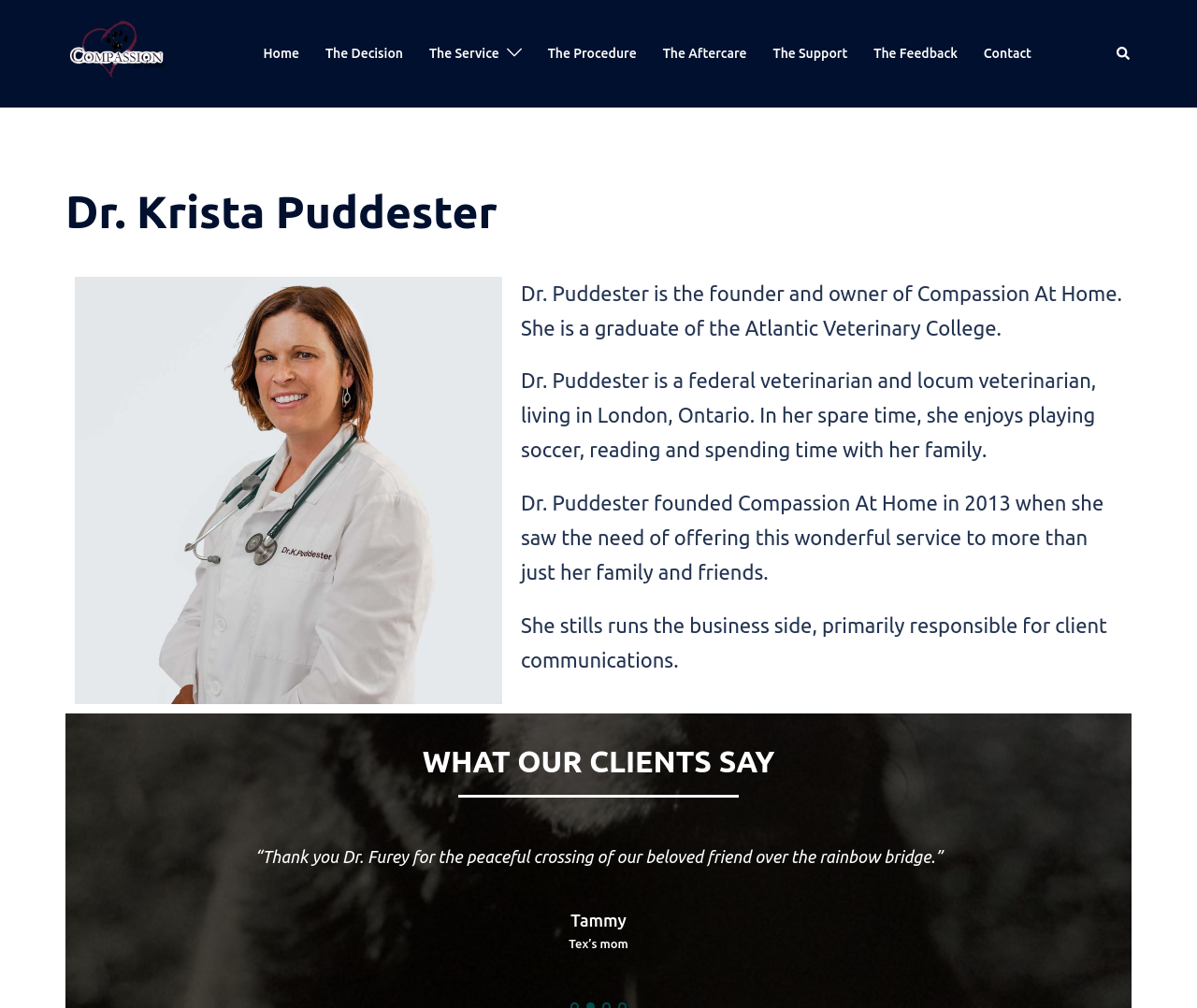Determine the main headline of the webpage and provide its text.

Dr. Krista Puddester